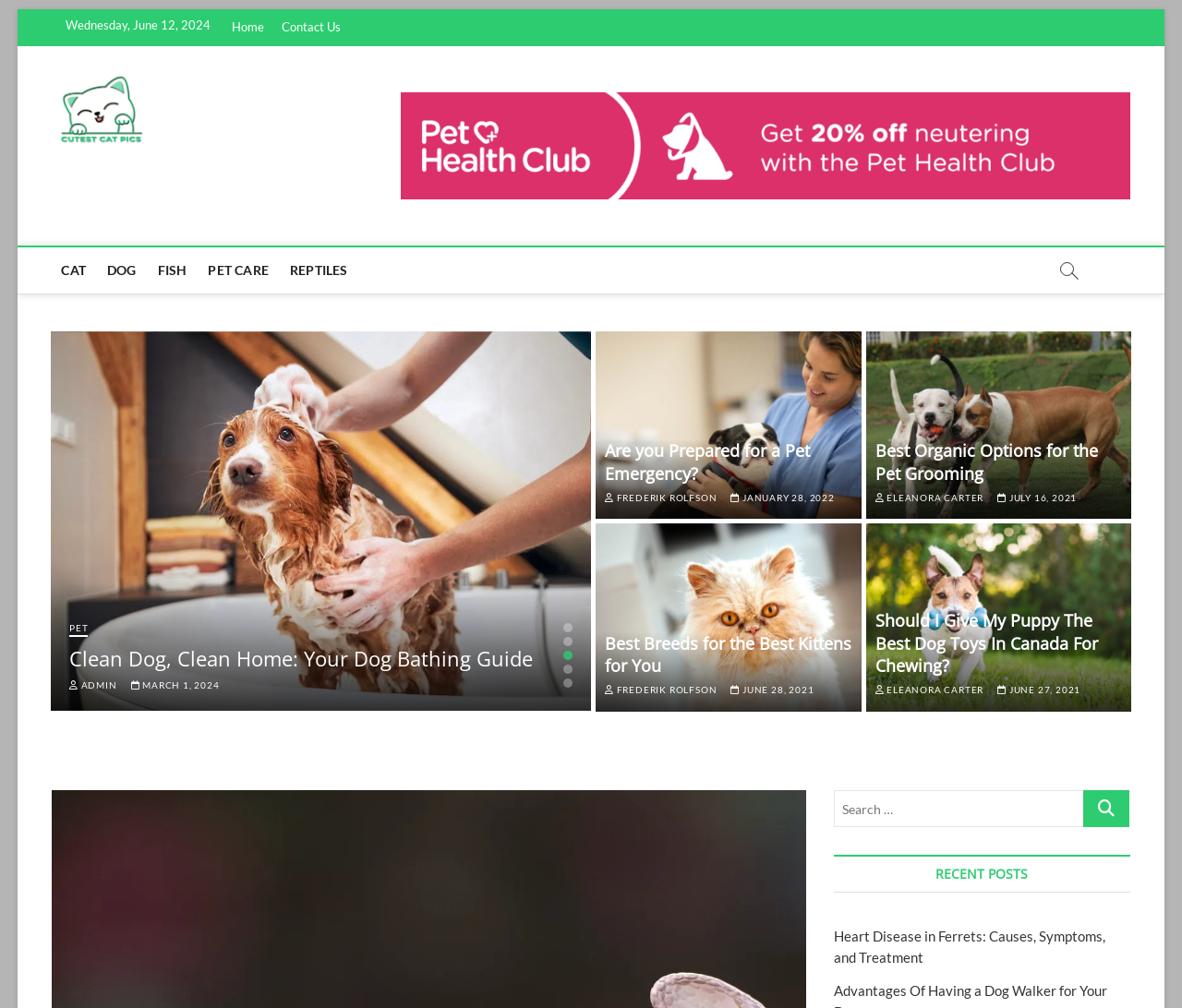Articulate a complete and detailed caption of the webpage elements.

This webpage is a pet blog that features various articles and links related to pets, including cats, dogs, and reptiles. At the top of the page, there is a navigation menu with links to "Home" and "Contact Us". Below this menu, there is a heading that reads "Cutest Cat Pics" with a corresponding image and link. 

To the right of the "Cutest Cat Pics" section, there is a main navigation menu with links to different pet categories, including "CAT", "DOG", "FISH", "PET CARE", and "REPTILES". Below this menu, there is a button with no text.

The main content of the page is divided into several sections, each featuring a different article. The articles are arranged in a grid-like pattern, with three columns and multiple rows. Each article section has a heading, a link to the article, and a date and author information. The articles cover a range of topics, including heart disease in ferrets, the advantages of having a dog walker, and the importance of conservation of wildlife.

At the bottom of the page, there are links to pages 1 through 5, allowing users to navigate through multiple pages of articles.